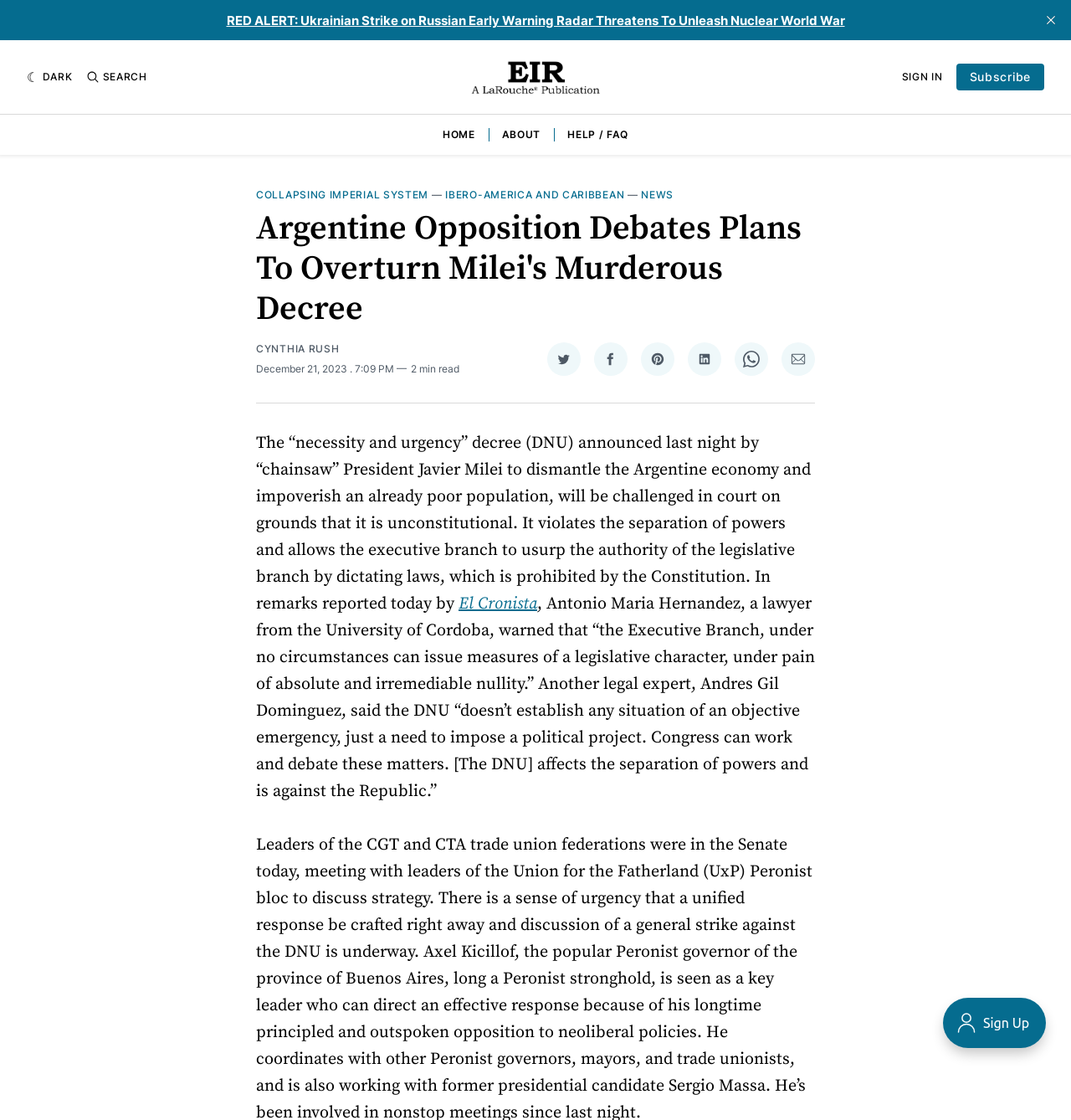Give a short answer using one word or phrase for the question:
What is the name of the lawyer from the University of Cordoba?

Antonio Maria Hernandez